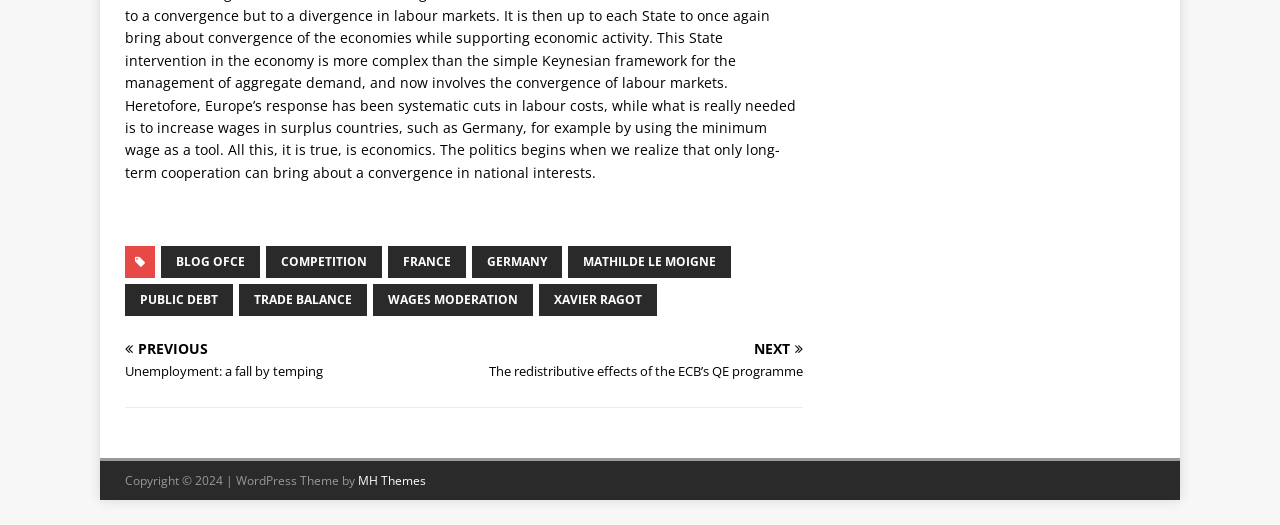How many links are on the top navigation bar?
Identify the answer in the screenshot and reply with a single word or phrase.

6